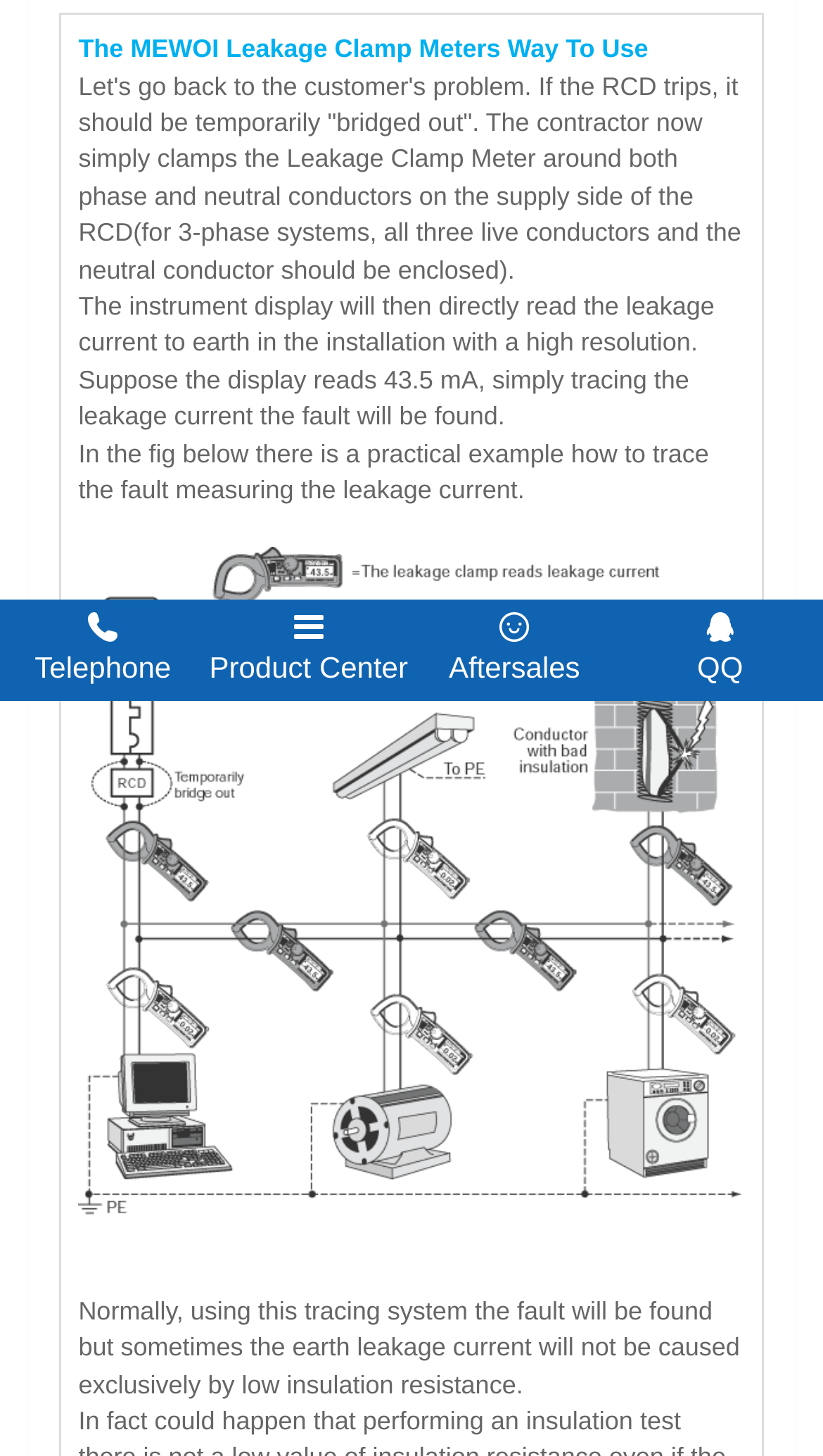Give the bounding box coordinates for the element described as: "Product Center".

[0.254, 0.412, 0.496, 0.481]